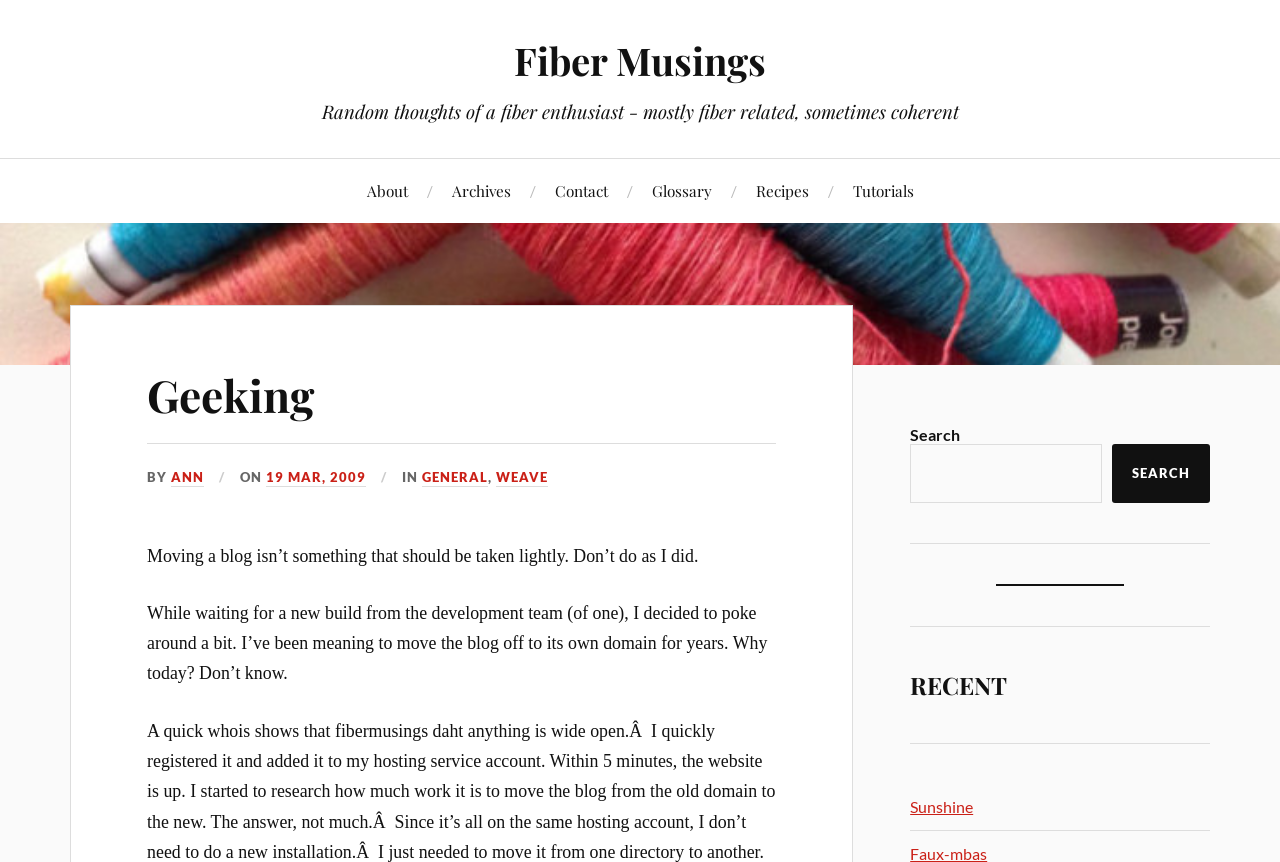Pinpoint the bounding box coordinates of the clickable area needed to execute the instruction: "Visit the 'Archives' page". The coordinates should be specified as four float numbers between 0 and 1, i.e., [left, top, right, bottom].

[0.353, 0.185, 0.399, 0.258]